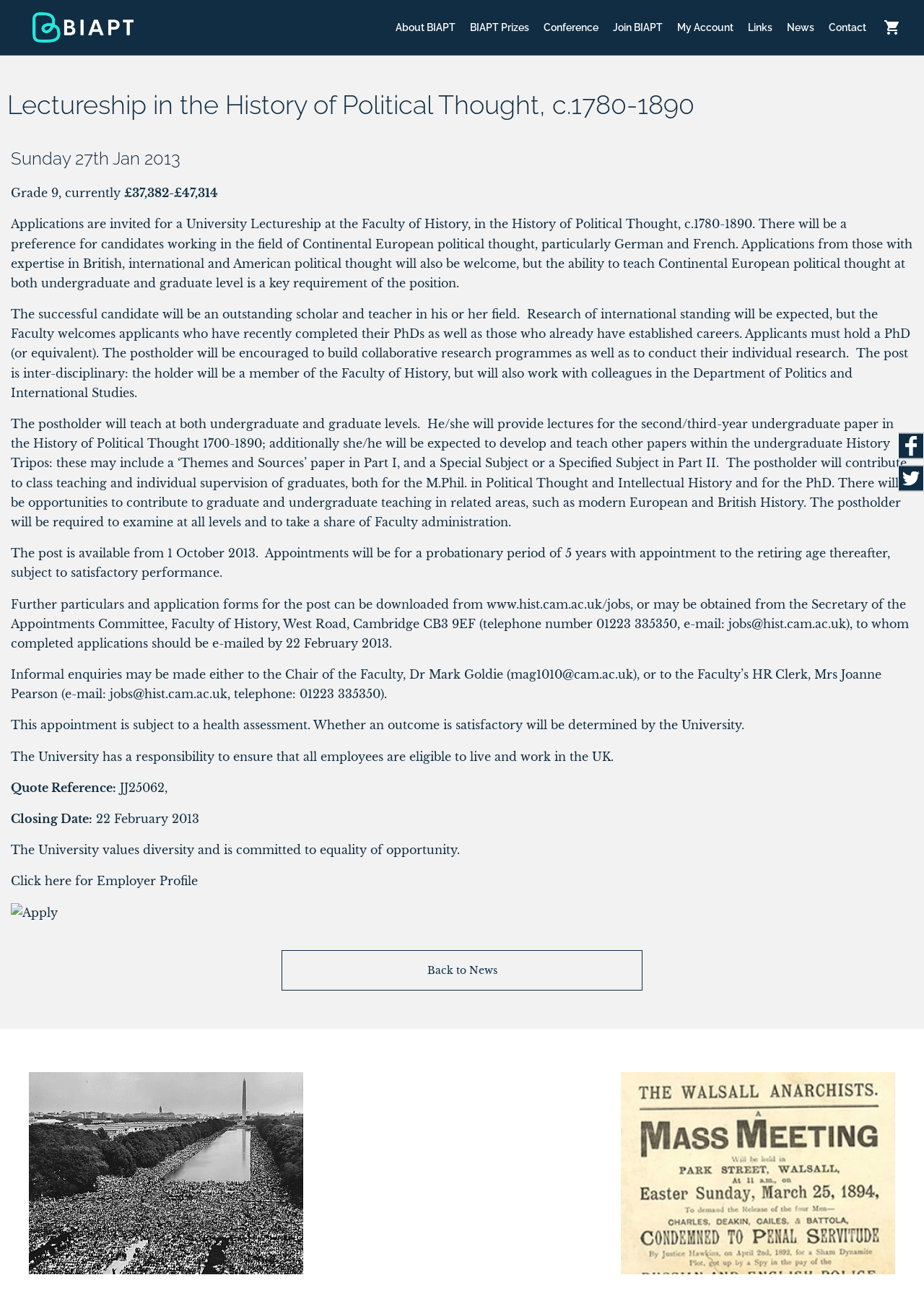Please give the bounding box coordinates of the area that should be clicked to fulfill the following instruction: "Click the 'Apply' button". The coordinates should be in the format of four float numbers from 0 to 1, i.e., [left, top, right, bottom].

[0.012, 0.696, 0.062, 0.707]